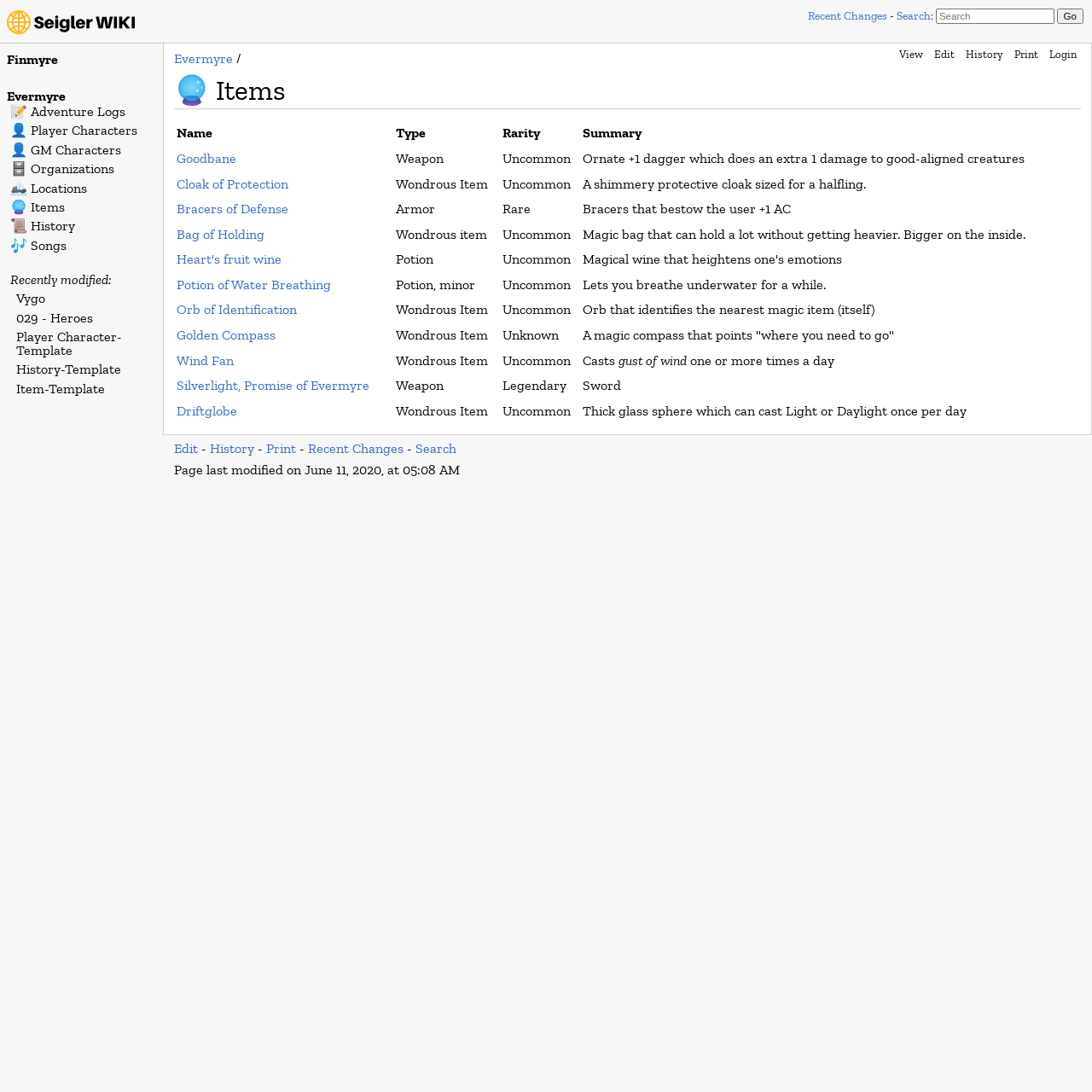Locate the bounding box coordinates of the UI element described by: "Golden Compass". Provide the coordinates as four float numbers between 0 and 1, formatted as [left, top, right, bottom].

[0.162, 0.299, 0.252, 0.314]